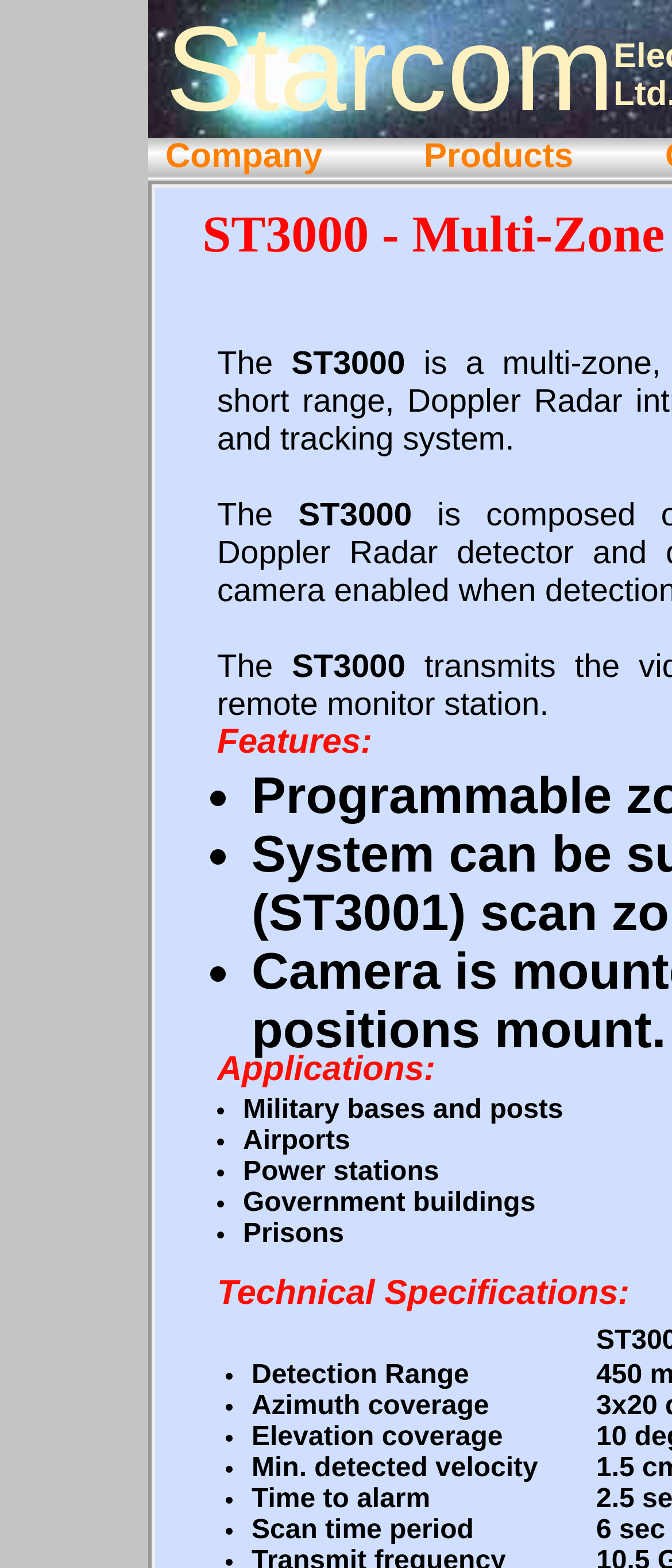By analyzing the image, answer the following question with a detailed response: How many list markers are there in the 'Features' section?

The 'Features' section of the webpage contains 6 list markers, each representing a feature of the ST3000 product.